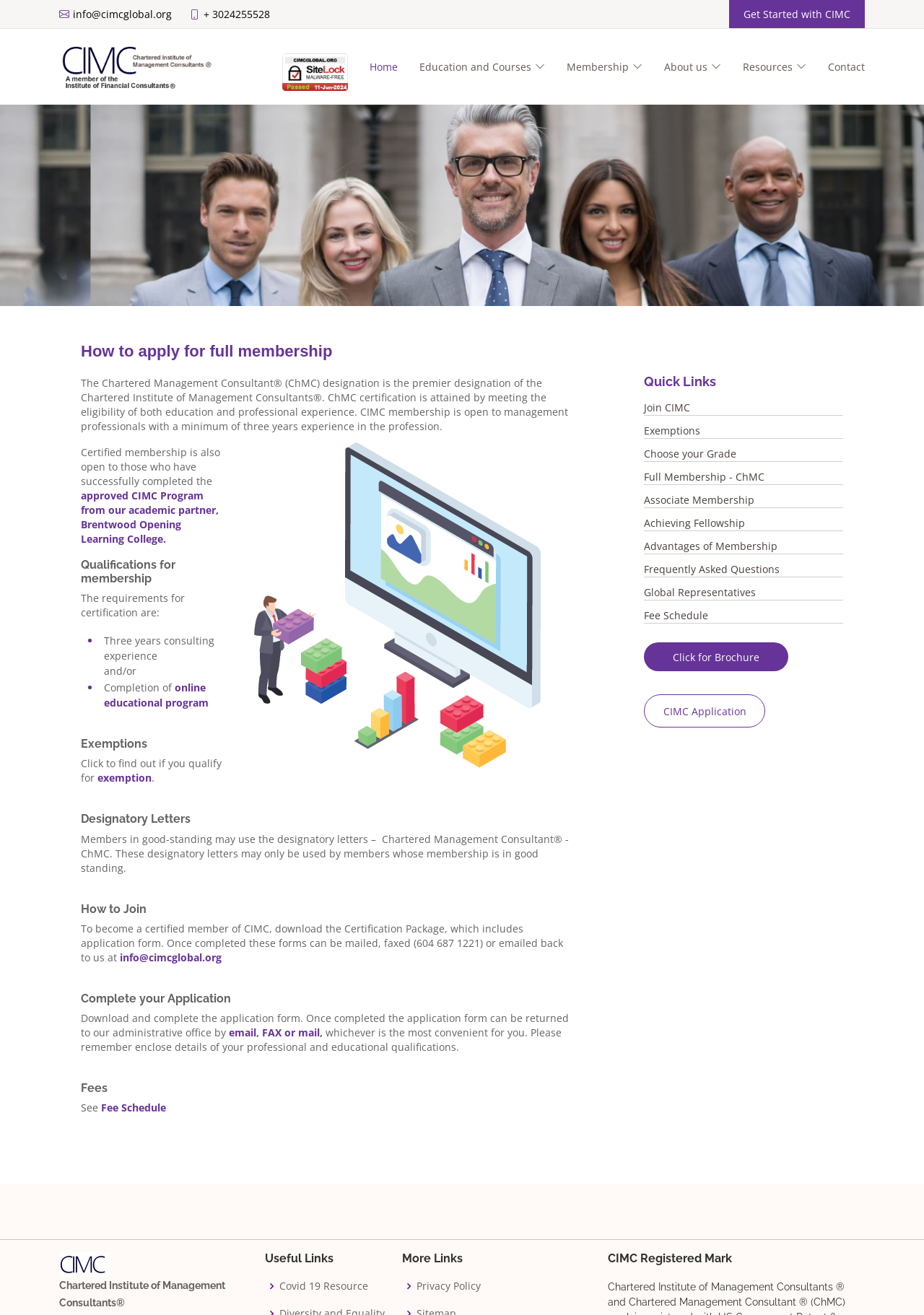What is the designation of certified members?
Answer with a single word or short phrase according to what you see in the image.

ChMC